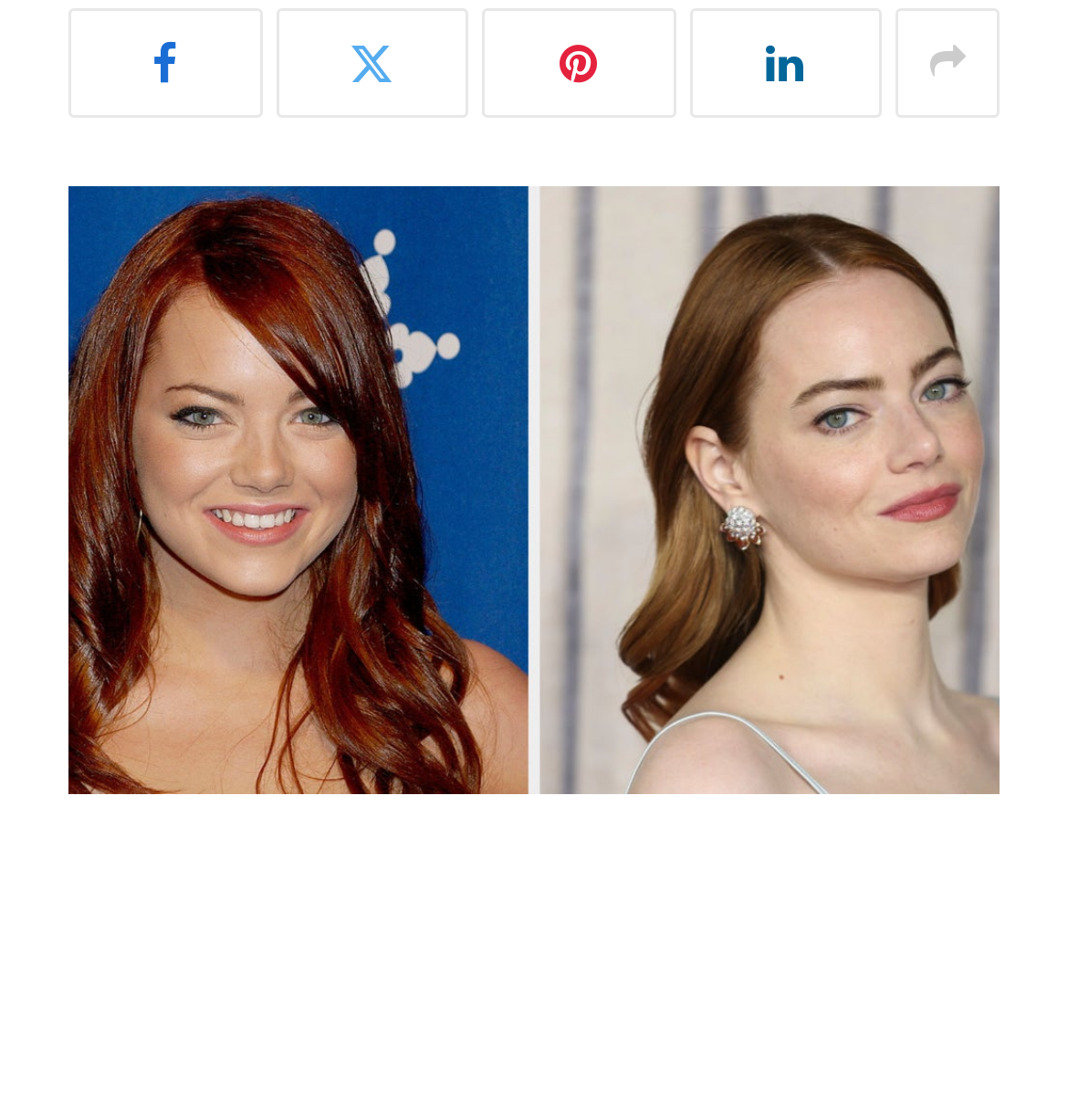Predict the bounding box coordinates of the UI element that matches this description: "LinkedIn". The coordinates should be in the format [left, top, right, bottom] with each value between 0 and 1.

[0.645, 0.007, 0.826, 0.105]